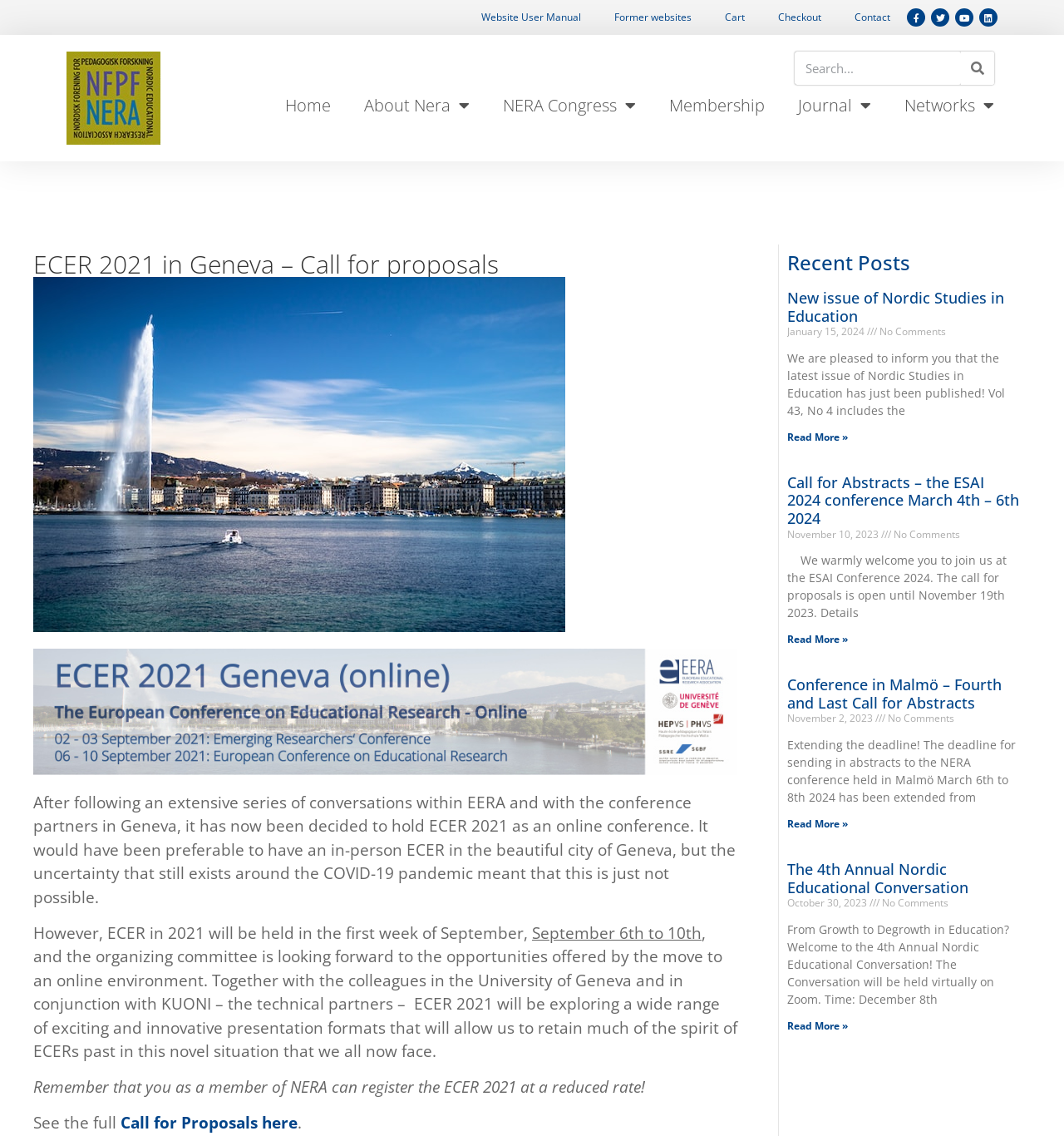Based on the element description "Read More »", predict the bounding box coordinates of the UI element.

[0.74, 0.556, 0.797, 0.569]